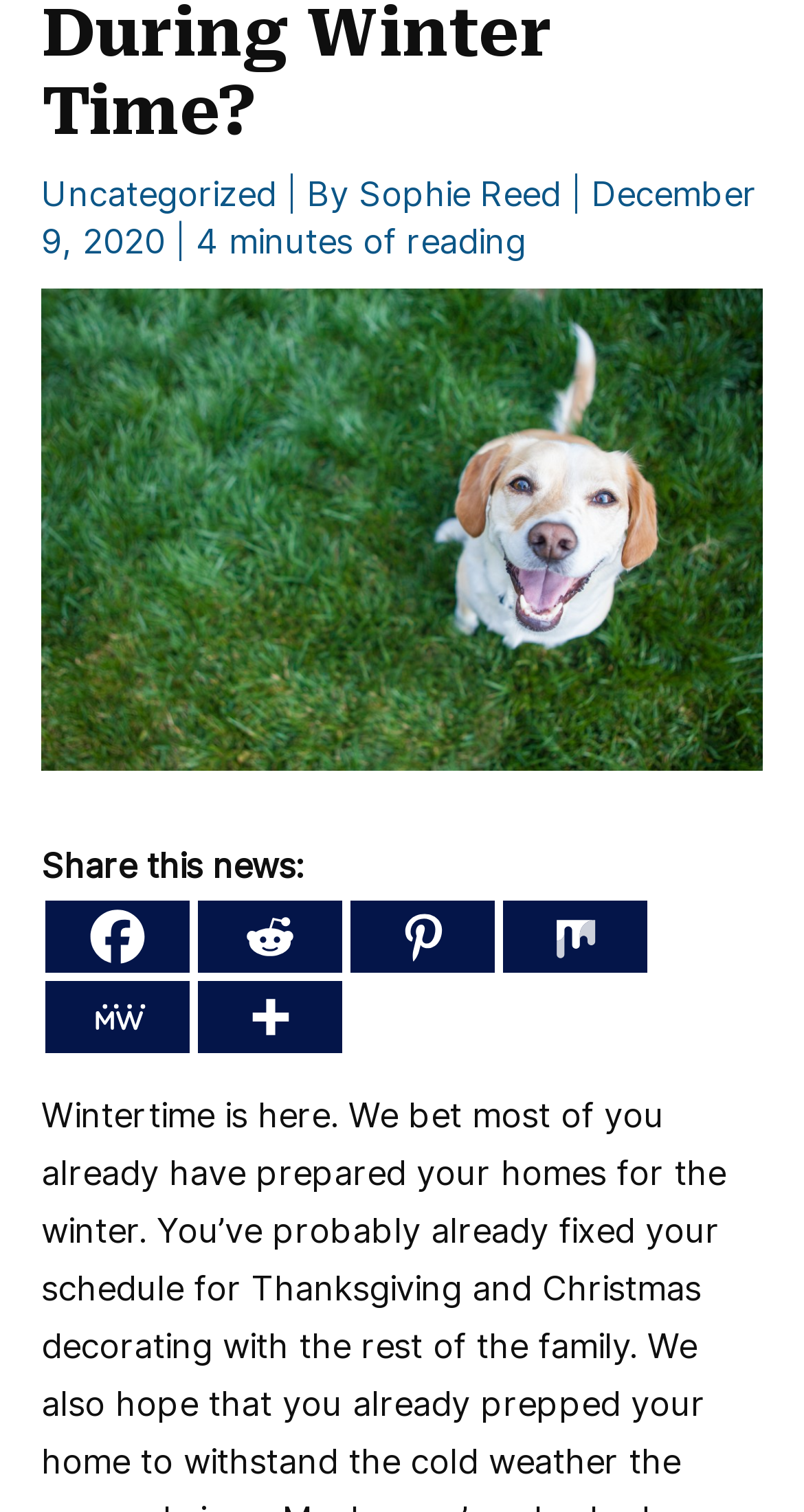Using the description: "aria-label="Mix" title="Mix"", determine the UI element's bounding box coordinates. Ensure the coordinates are in the format of four float numbers between 0 and 1, i.e., [left, top, right, bottom].

[0.626, 0.596, 0.805, 0.644]